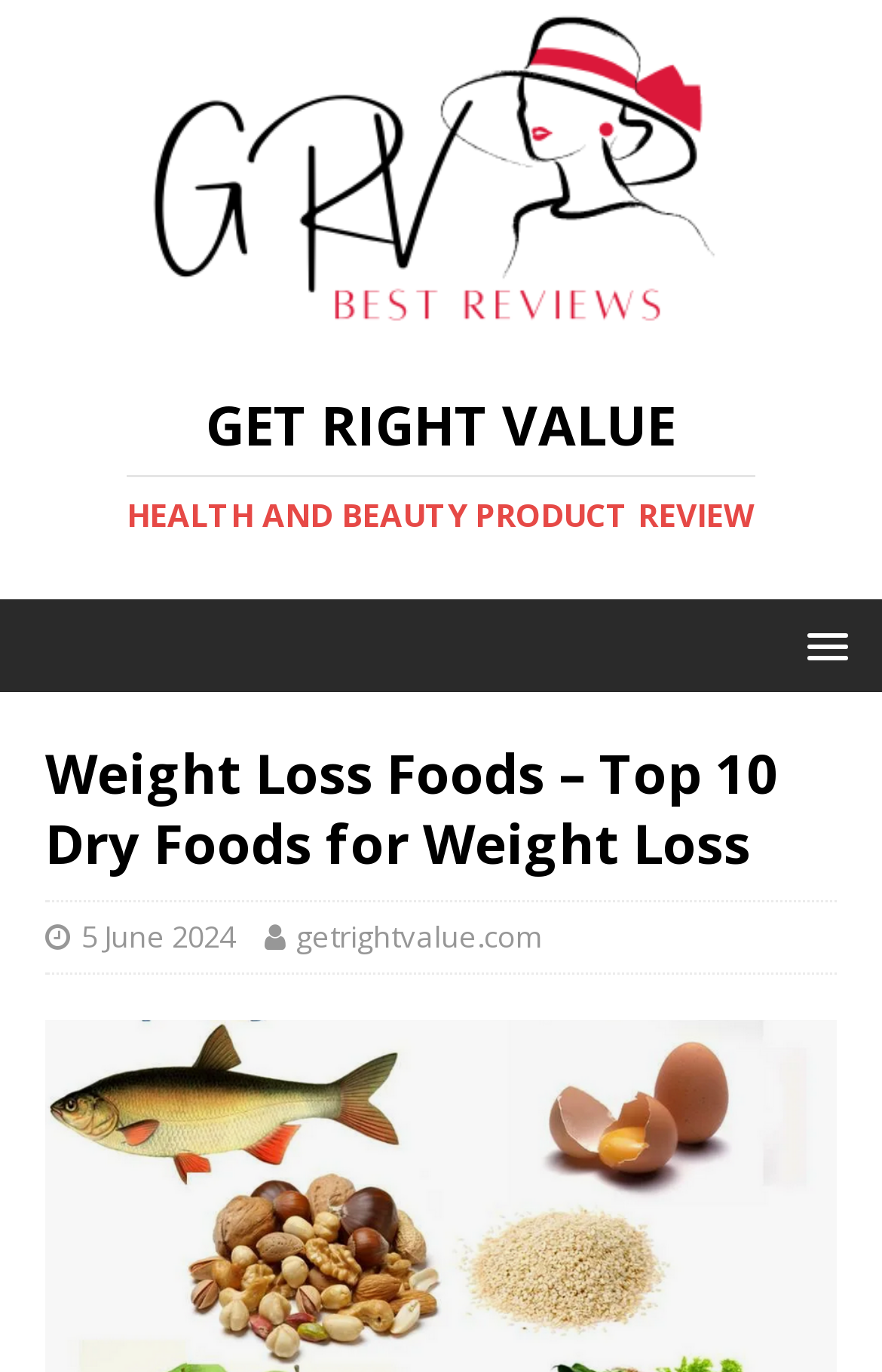Illustrate the webpage thoroughly, mentioning all important details.

The webpage is about weight loss foods, specifically highlighting the top 10 dry foods for weight loss. At the top of the page, there is a prominent link "Get Right Value" with an accompanying image, taking up the full width of the page. Below this, there is a heading "GET RIGHT VALUE" followed by a subheading "HEALTH AND BEAUTY PRODUCT REVIEW", which spans almost the entire width of the page.

To the right of the page, there is a menu link with a popup, indicated by an icon. Above this menu link, there is a header section that contains the title "Weight Loss Foods – Top 10 Dry Foods for Weight Loss" in a large font size. Below the title, there are two links: one displaying the date "5 June 2024" and another showing the website URL "getrightvalue.com". These links are positioned near the top-right corner of the page.